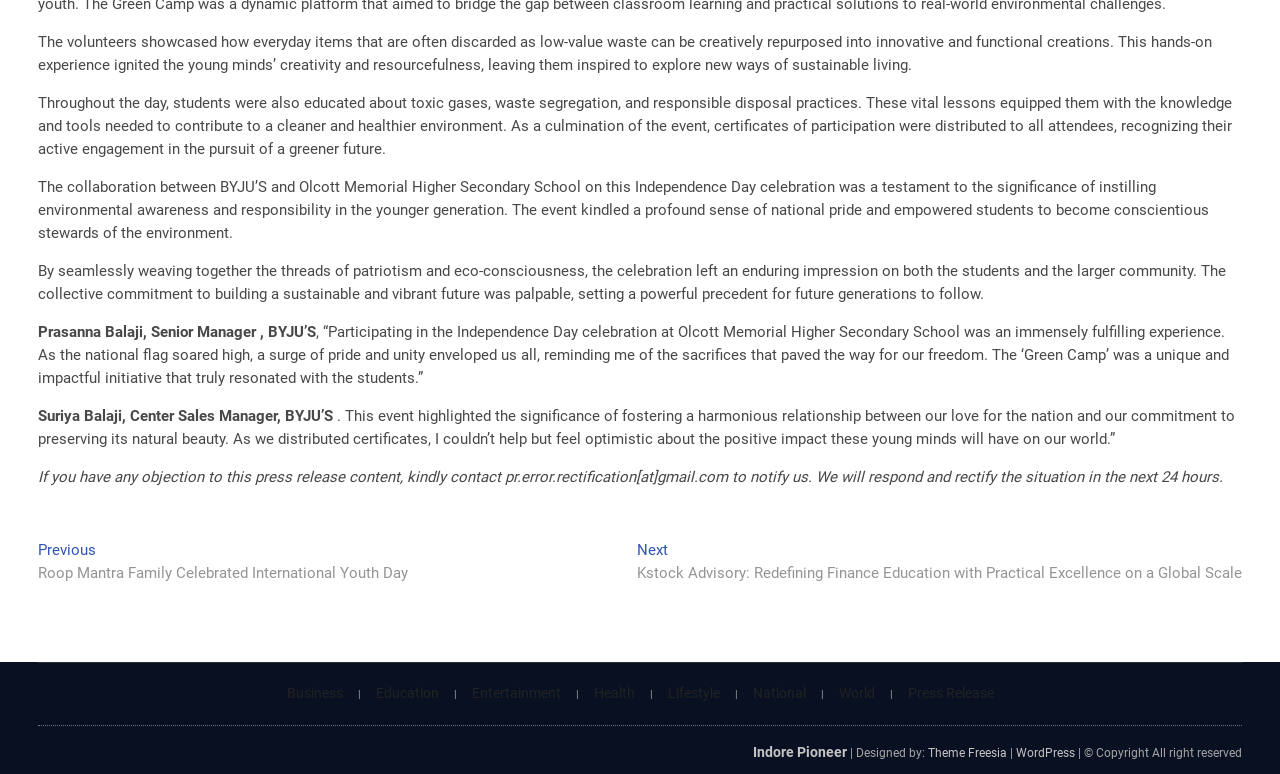What is the theme of the event described in the webpage?
Answer with a single word or phrase by referring to the visual content.

Independence Day celebration